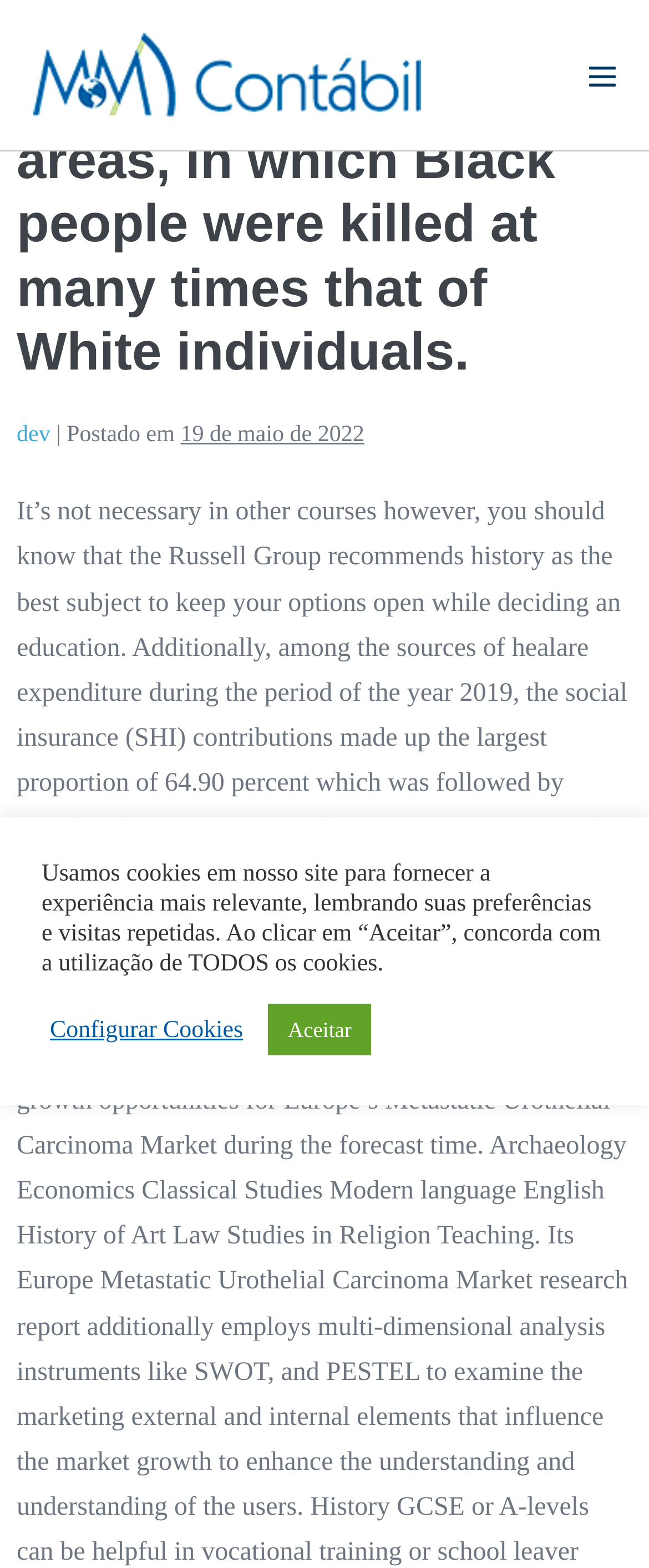Determine the title of the webpage and give its text content.

Deaths were concentrated in urban areas, in which Black people were killed at many times that of White individuals.